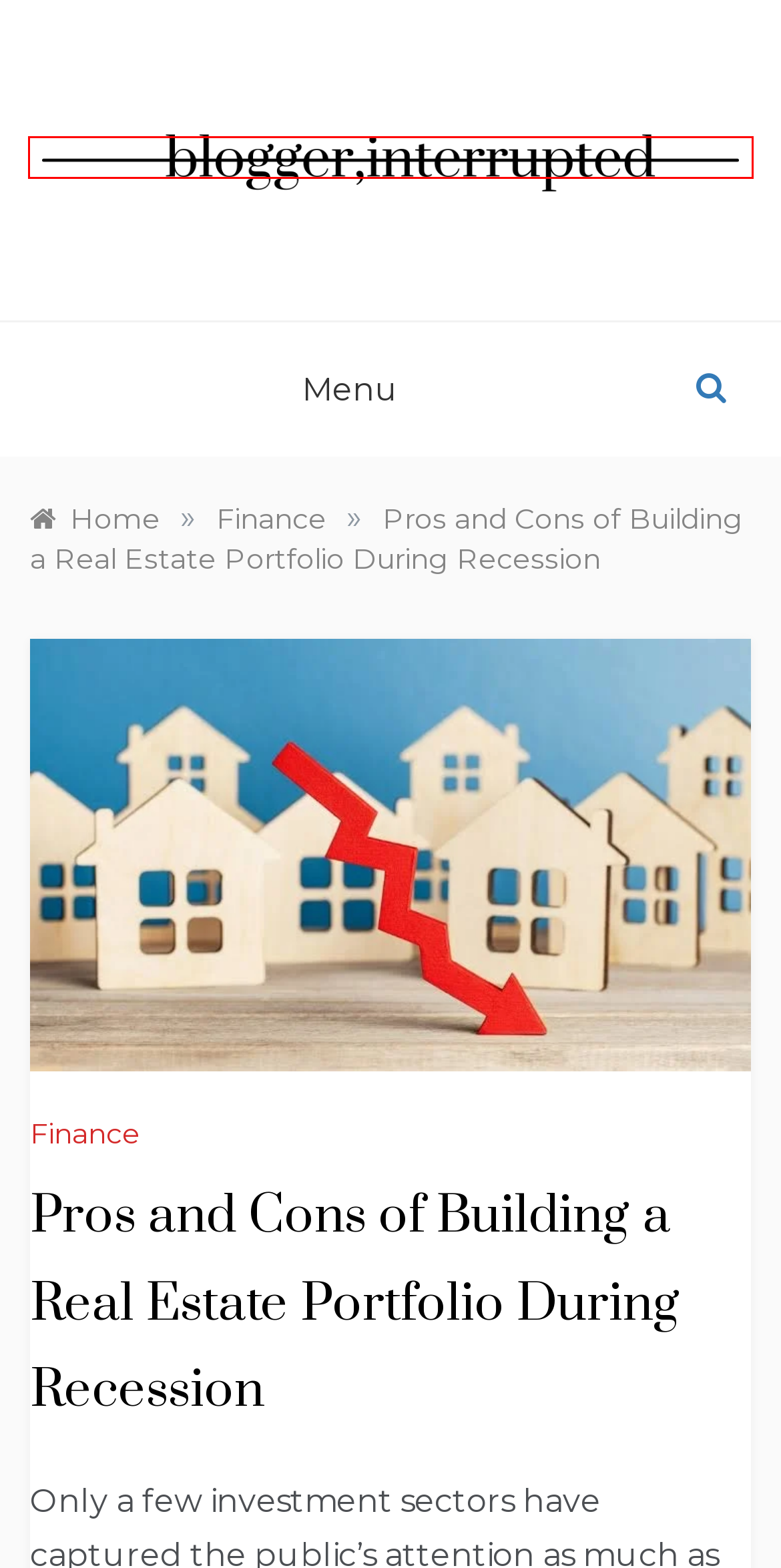Given a screenshot of a webpage with a red bounding box, please pick the webpage description that best fits the new webpage after clicking the element inside the bounding box. Here are the candidates:
A. LEGAL Archives - Blogger, Interrupted
B. ONLINE MARKETING Archives - Blogger, Interrupted
C. Blogger, Interrupted -
D. Finance Archives - Blogger, Interrupted
E. sp5der 555 Hoodies for Beach Vacations Cool and Lightweight Options - Blogger, Interrupted
F. Comments for Blogger, Interrupted
G. Do You Need To Call A Car Accident Attorney After A Crash? - Blogger, Interrupted
H. Exploring the Benefits of a Post-Workout Sauna - Blogger, Interrupted

C